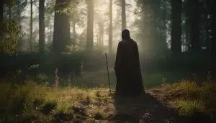What is the atmosphere in the scene?
Use the image to give a comprehensive and detailed response to the question.

The description uses words like 'serene', 'sunlit', and 'patches of green grass and foliage' to create an image of a peaceful and calm environment, suggesting a tranquil atmosphere that is conducive to reflection or contemplation.